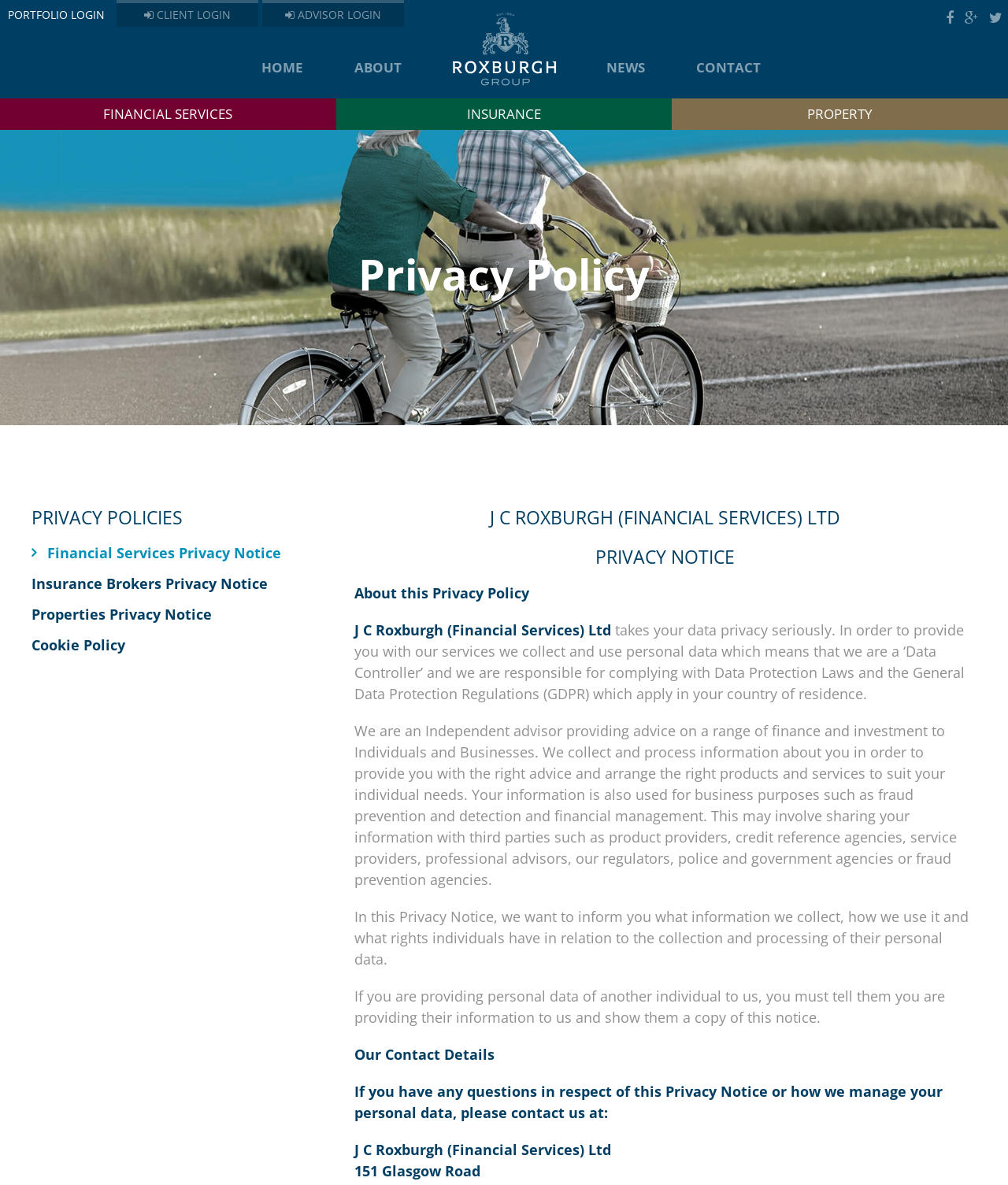Specify the bounding box coordinates of the element's area that should be clicked to execute the given instruction: "Click Mudejar Gazebo". The coordinates should be four float numbers between 0 and 1, i.e., [left, top, right, bottom].

None